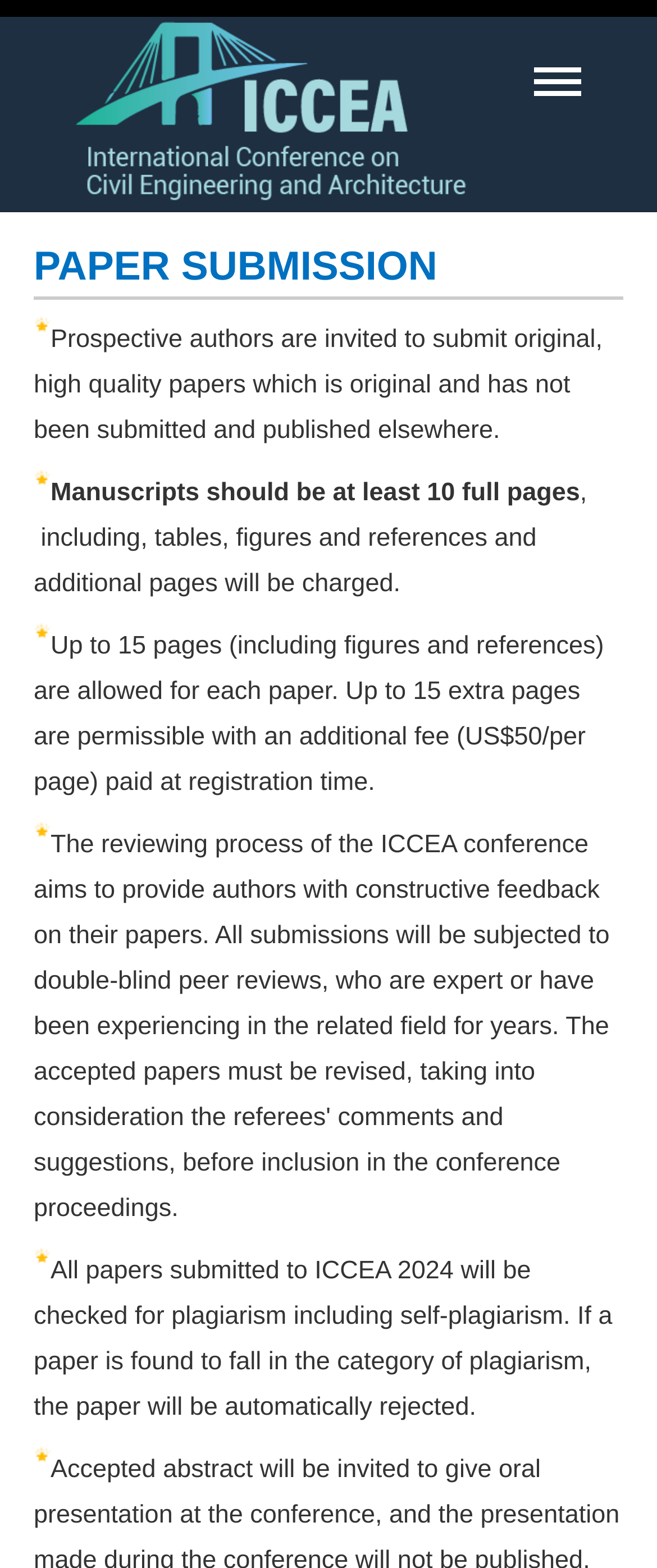How many extra pages are allowed for each paper?
Provide a detailed and extensive answer to the question.

The webpage states that 'Up to 15 pages (including figures and references) are allowed for each paper' which means that 15 extra pages are allowed for each paper.